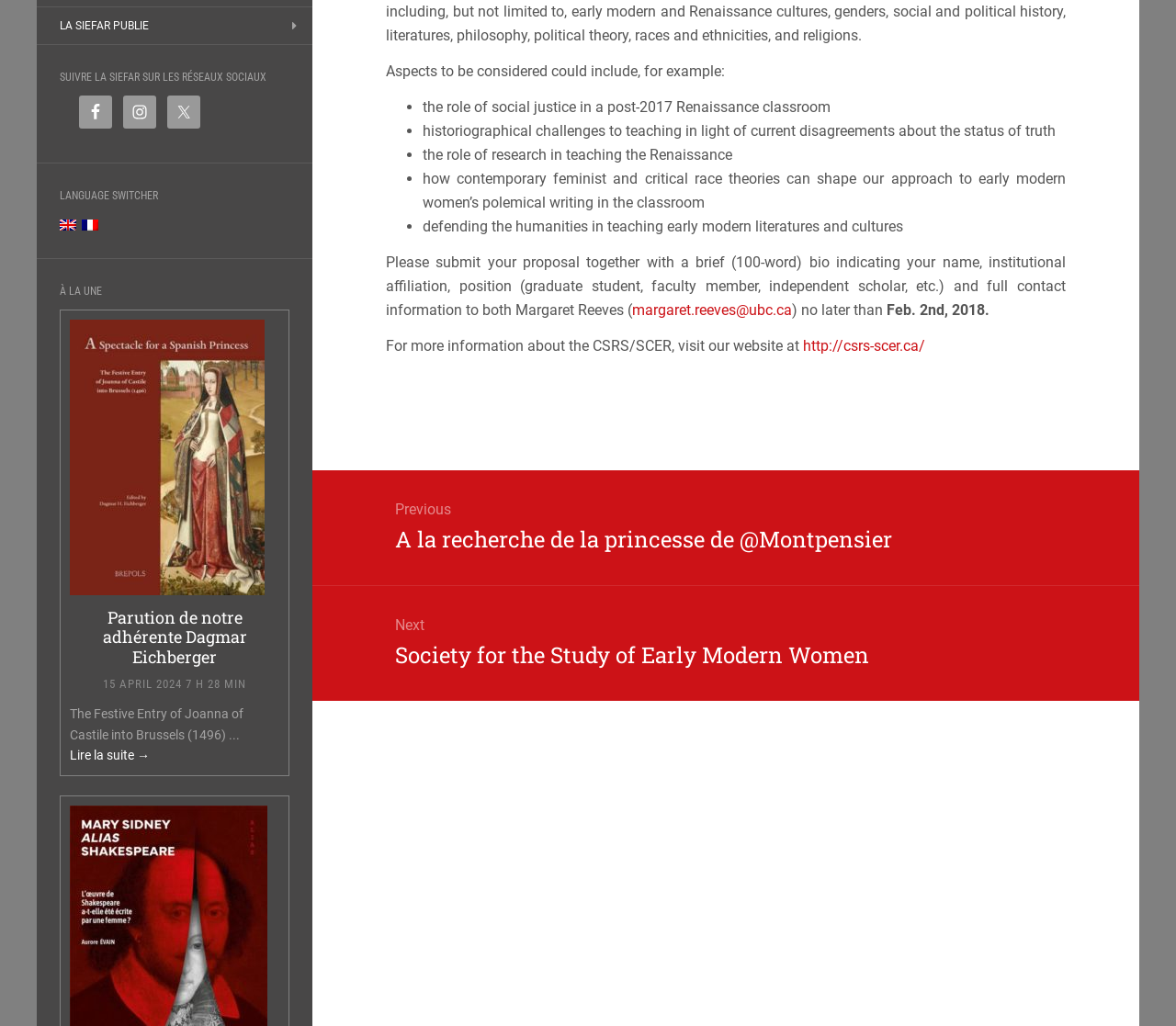Identify the bounding box coordinates for the UI element described by the following text: "La SIEFAR publie". Provide the coordinates as four float numbers between 0 and 1, in the format [left, top, right, bottom].

[0.031, 0.007, 0.146, 0.043]